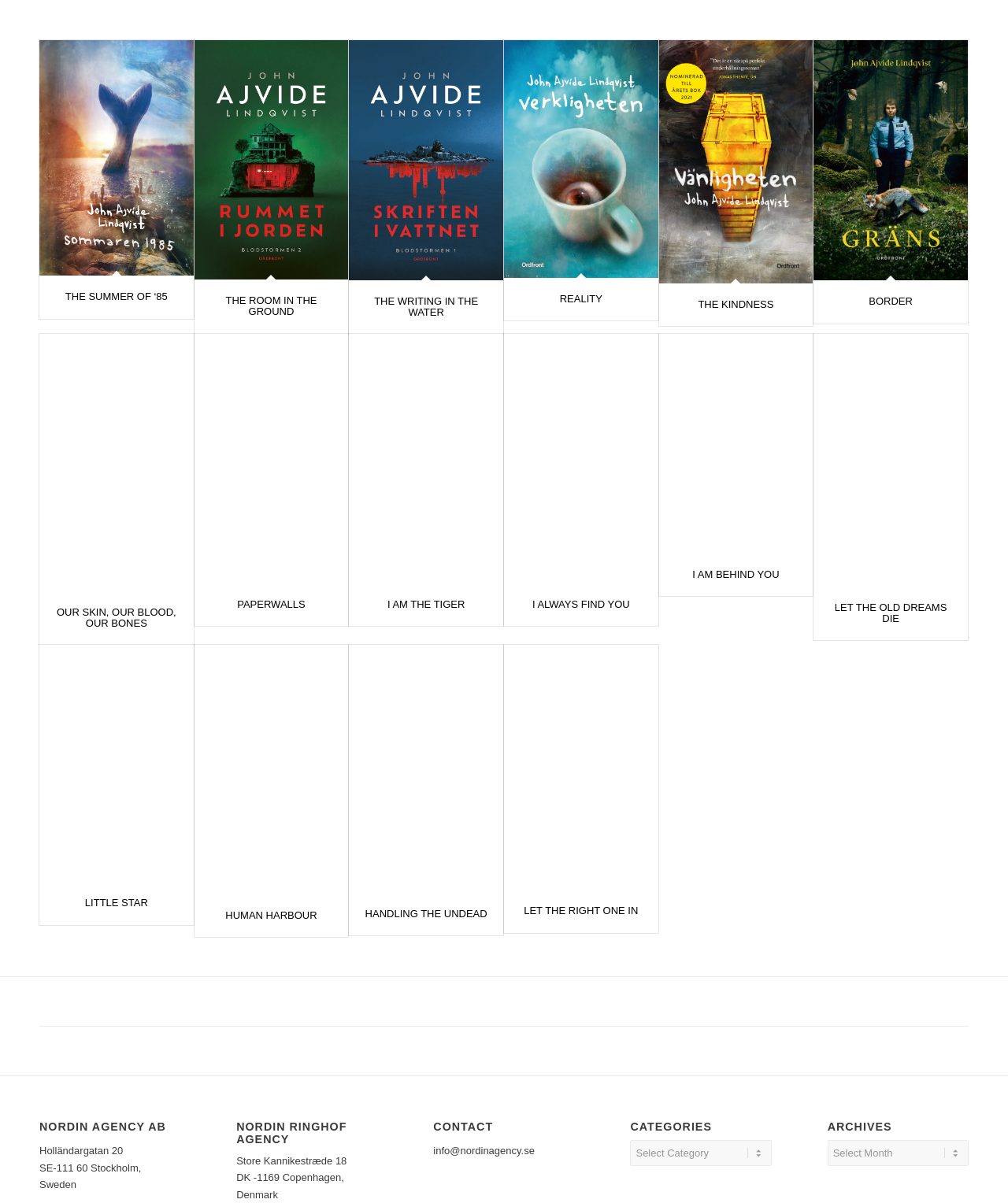Could you find the bounding box coordinates of the clickable area to complete this instruction: "Click on THE ROOM IN THE GROUND"?

[0.224, 0.245, 0.314, 0.264]